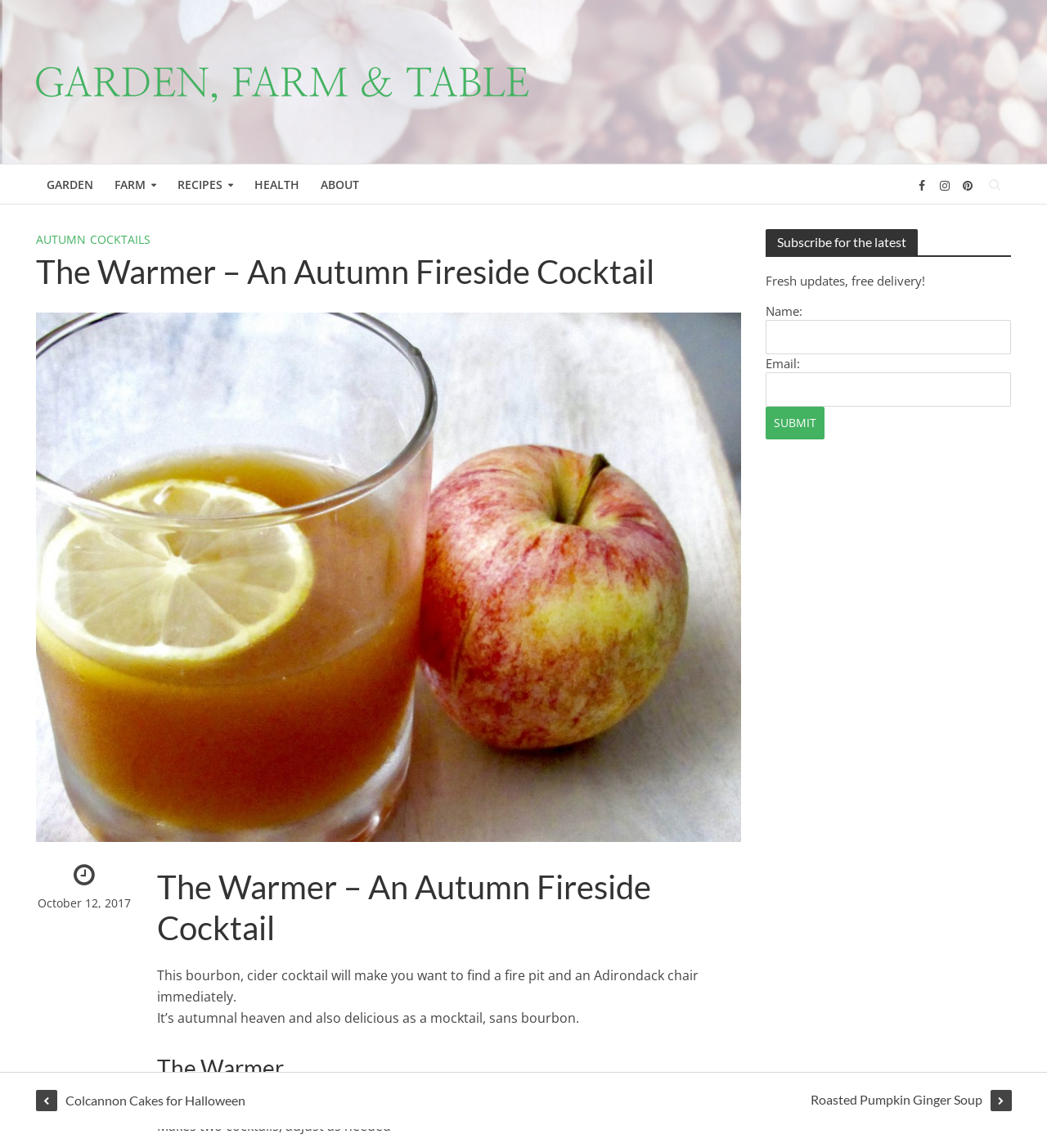Provide the bounding box coordinates of the UI element this sentence describes: "By Prachi Singh".

None